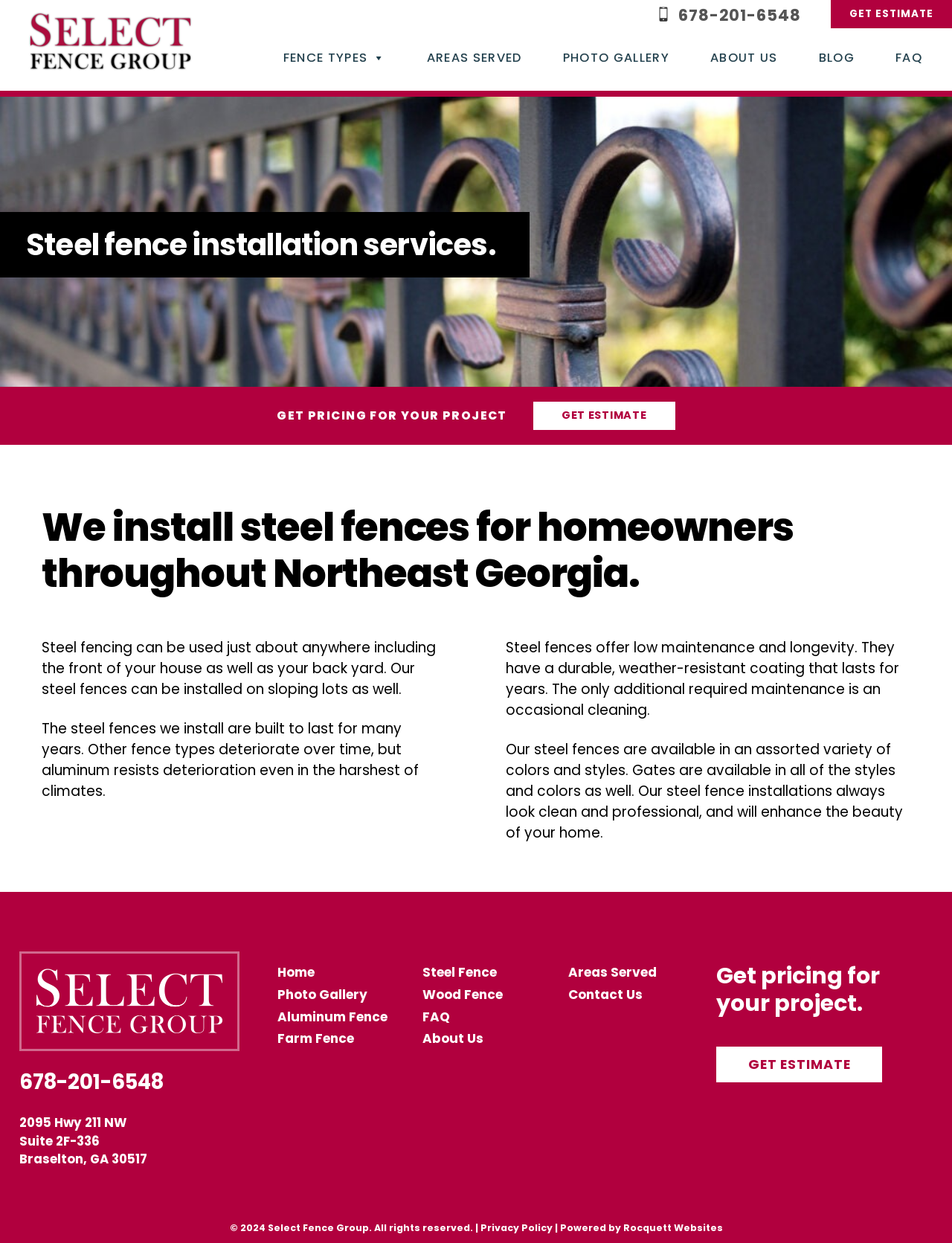Given the element description, predict the bounding box coordinates in the format (top-left x, top-left y, bottom-right x, bottom-right y), using floating point numbers between 0 and 1: Get Estimate

[0.56, 0.323, 0.709, 0.346]